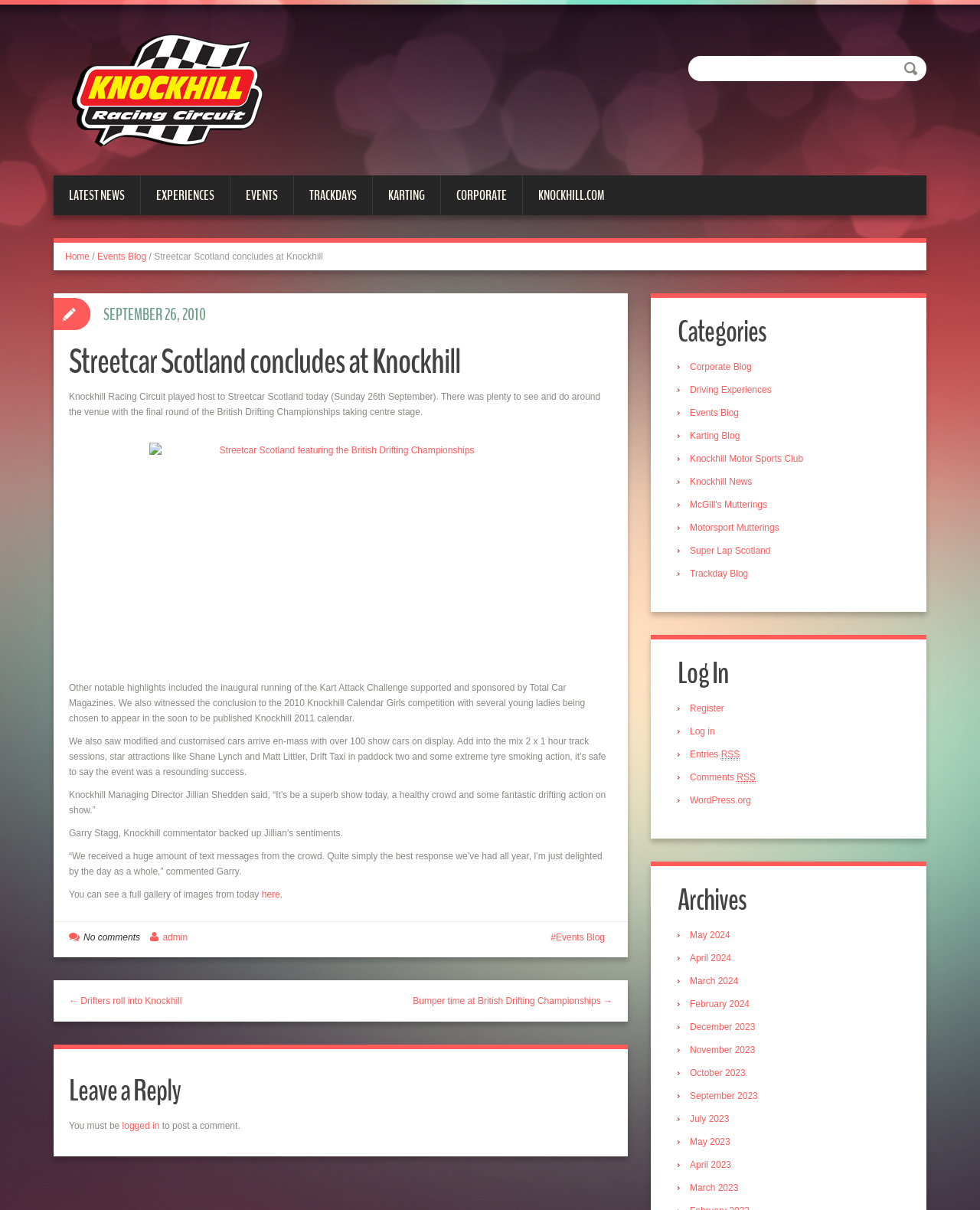Describe all the significant parts and information present on the webpage.

The webpage is about Streetcar Scotland concluding at Knockhill Racing Circuit. At the top, there is a logo of Knockhill Racing Circuit, accompanied by a link to the circuit's website. Below the logo, there are several links to different sections of the website, including "LATEST NEWS", "EXPERIENCES", "EVENTS", "TRACKDAYS", "KARTING", "CORPORATE", and "KNOCKHILL.COM".

To the right of these links, there is a search bar and a button. Below the search bar, there is a link to the "Home" page, followed by a breadcrumb trail indicating the current page's location.

The main content of the webpage is an article about Streetcar Scotland concluding at Knockhill Racing Circuit. The article is divided into several paragraphs, with headings and images throughout. The article describes the event, including the final round of the British Drifting Championships, the inaugural running of the Kart Attack Challenge, and the conclusion of the 2010 Knockhill Calendar Girls competition. There are also quotes from Knockhill Managing Director Jillian Shedden and commentator Garry Stagg.

Below the article, there are links to previous and next articles, as well as a section for leaving a comment. The comment section includes a heading, a text box, and a link to log in or register.

To the right of the main content, there are several sections, including "Categories", "Log In", "Archives", and links to RSS feeds. The "Categories" section lists various categories, such as "Corporate Blog", "Driving Experiences", and "Events Blog". The "Log In" section includes links to register, log in, and access RSS feeds. The "Archives" section lists links to previous months, from May 2024 to May 2023.